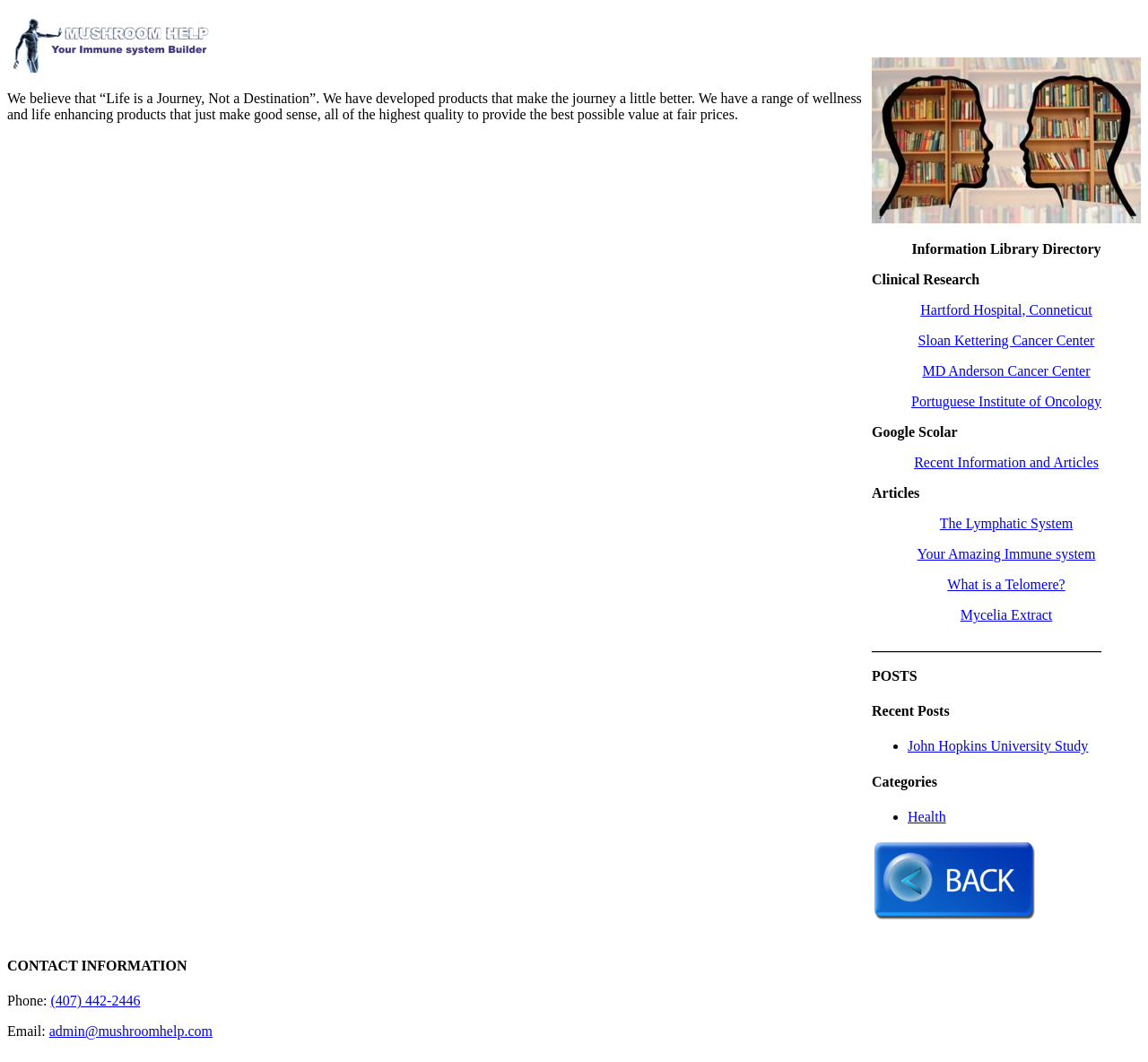What is the name of the first cancer center listed? Using the information from the screenshot, answer with a single word or phrase.

Hartford Hospital, Conneticut